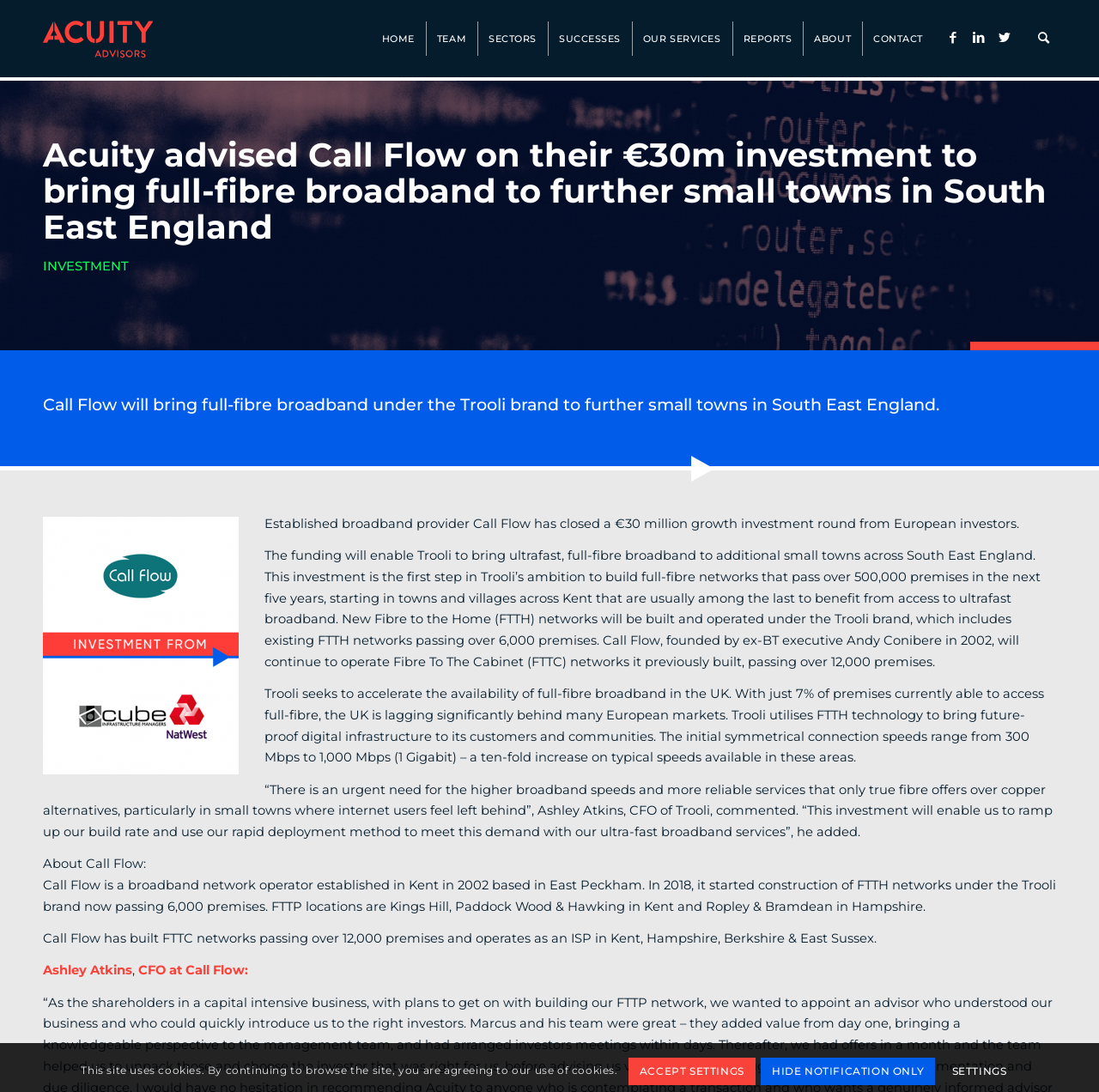Locate the bounding box coordinates of the area you need to click to fulfill this instruction: 'Search for something'. The coordinates must be in the form of four float numbers ranging from 0 to 1: [left, top, right, bottom].

[0.938, 0.023, 0.961, 0.046]